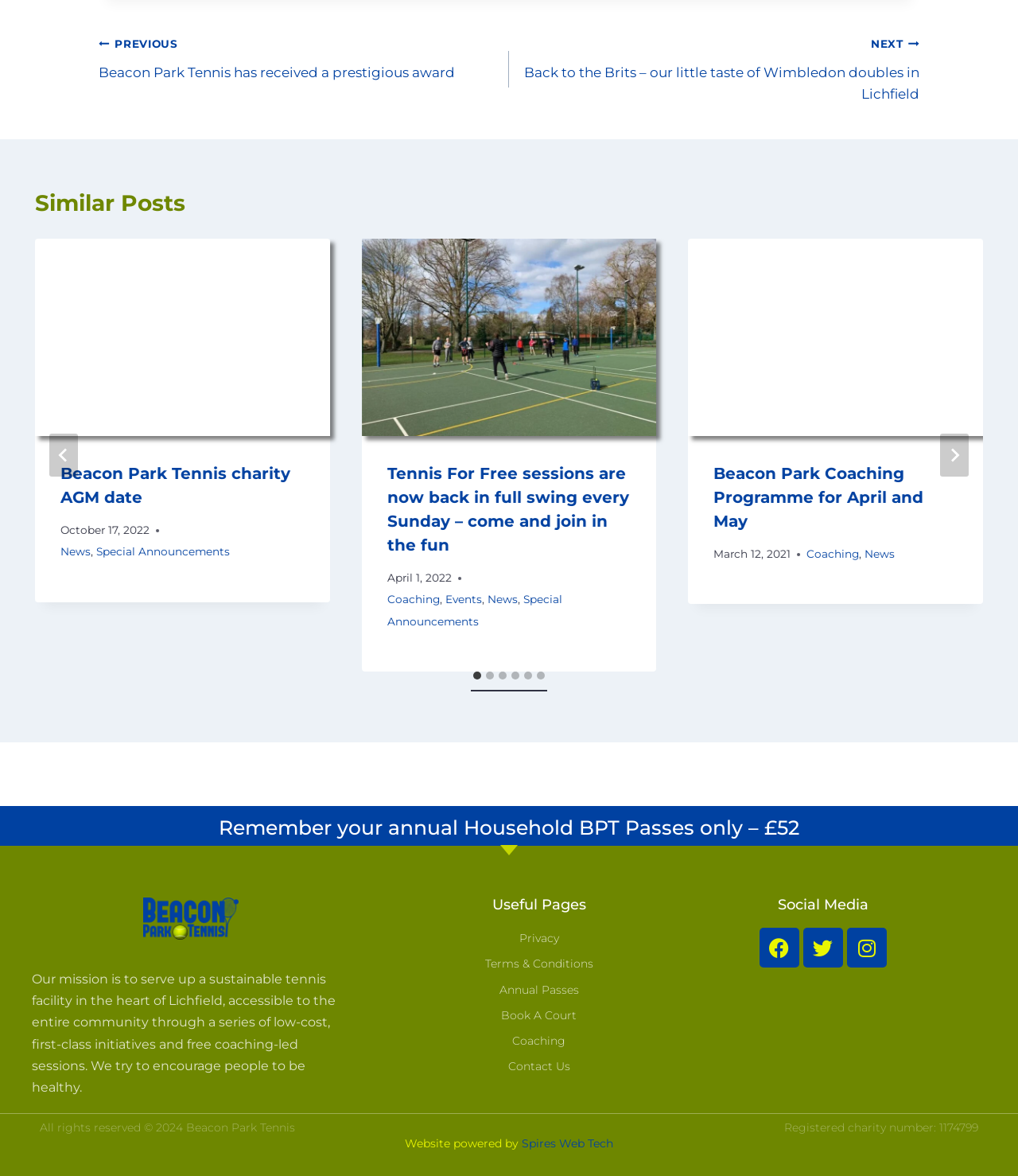What is the name of the tennis facility?
Answer the question with a single word or phrase, referring to the image.

Beacon Park Tennis